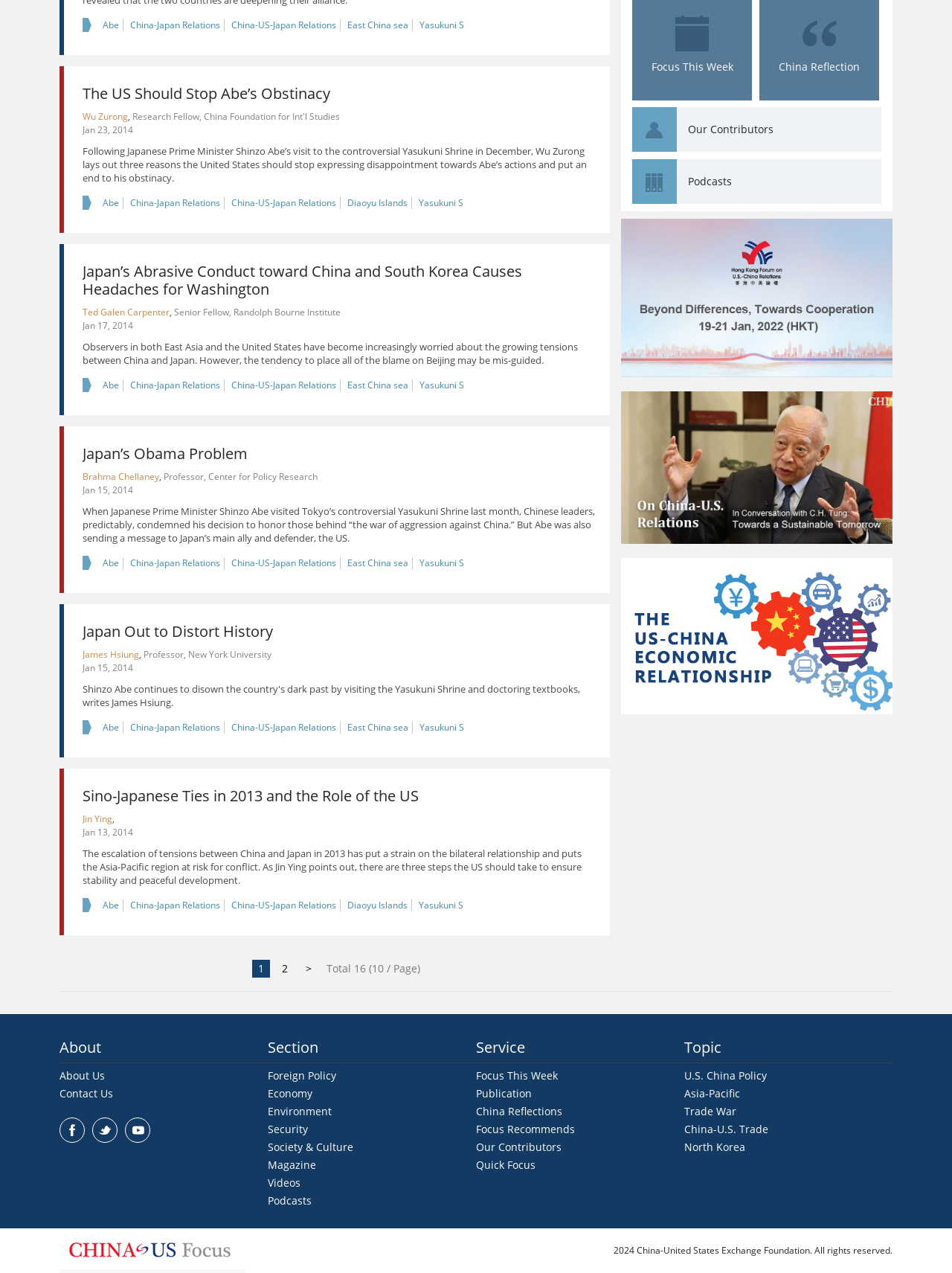Can you give a detailed response to the following question using the information from the image? What is the topic of the section that 'Foreign Policy' belongs to?

I found the topic of the section that 'Foreign Policy' belongs to by looking at the text 'Section' above the link 'Foreign Policy', indicating that 'Foreign Policy' is a subsection of 'Section'.